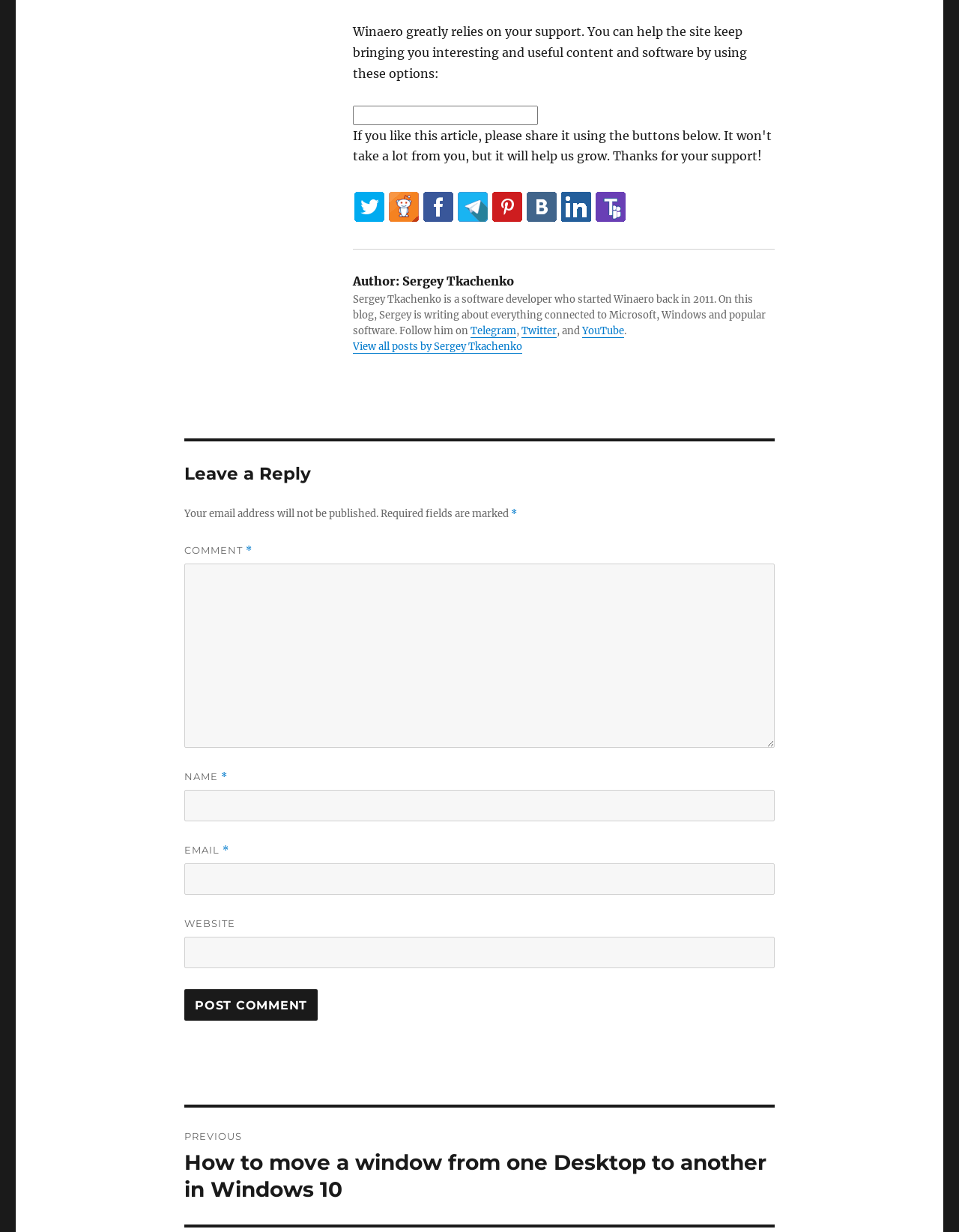Please identify the bounding box coordinates of the clickable element to fulfill the following instruction: "Read previous post". The coordinates should be four float numbers between 0 and 1, i.e., [left, top, right, bottom].

[0.192, 0.899, 0.808, 0.994]